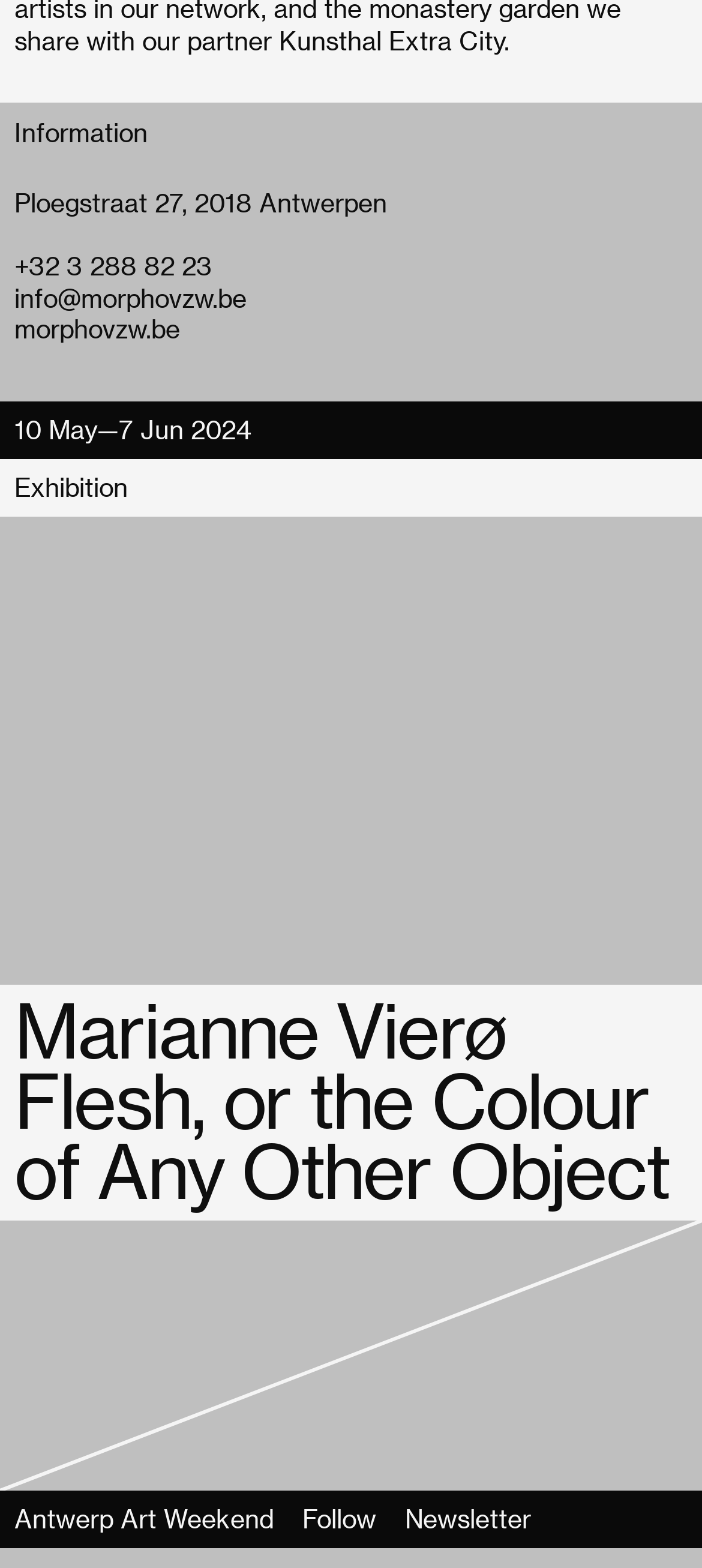Please specify the bounding box coordinates of the area that should be clicked to accomplish the following instruction: "visit austin trail conditions". The coordinates should consist of four float numbers between 0 and 1, i.e., [left, top, right, bottom].

None